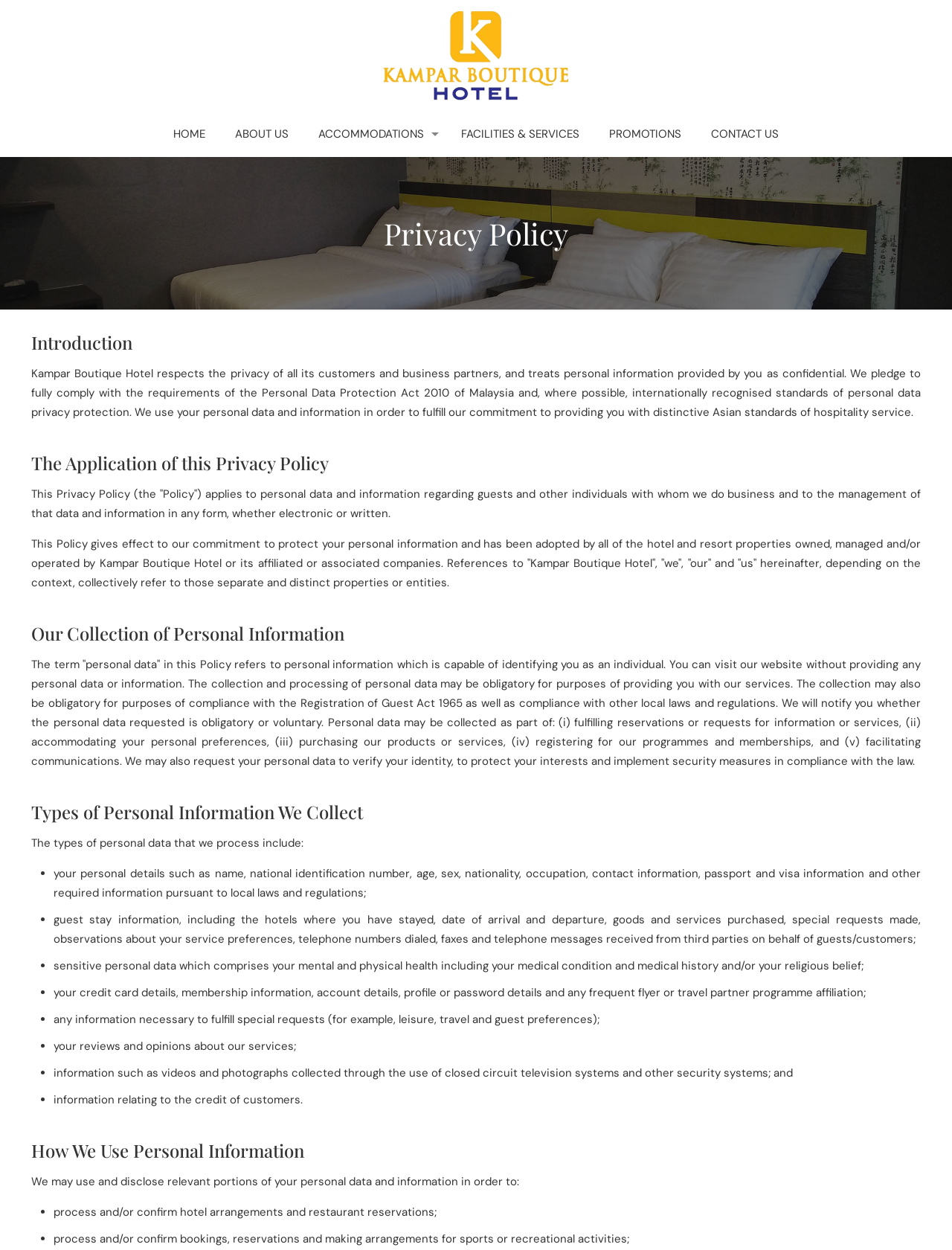Using the element description provided, determine the bounding box coordinates in the format (top-left x, top-left y, bottom-right x, bottom-right y). Ensure that all values are floating point numbers between 0 and 1. Element description: HOME

[0.166, 0.089, 0.231, 0.125]